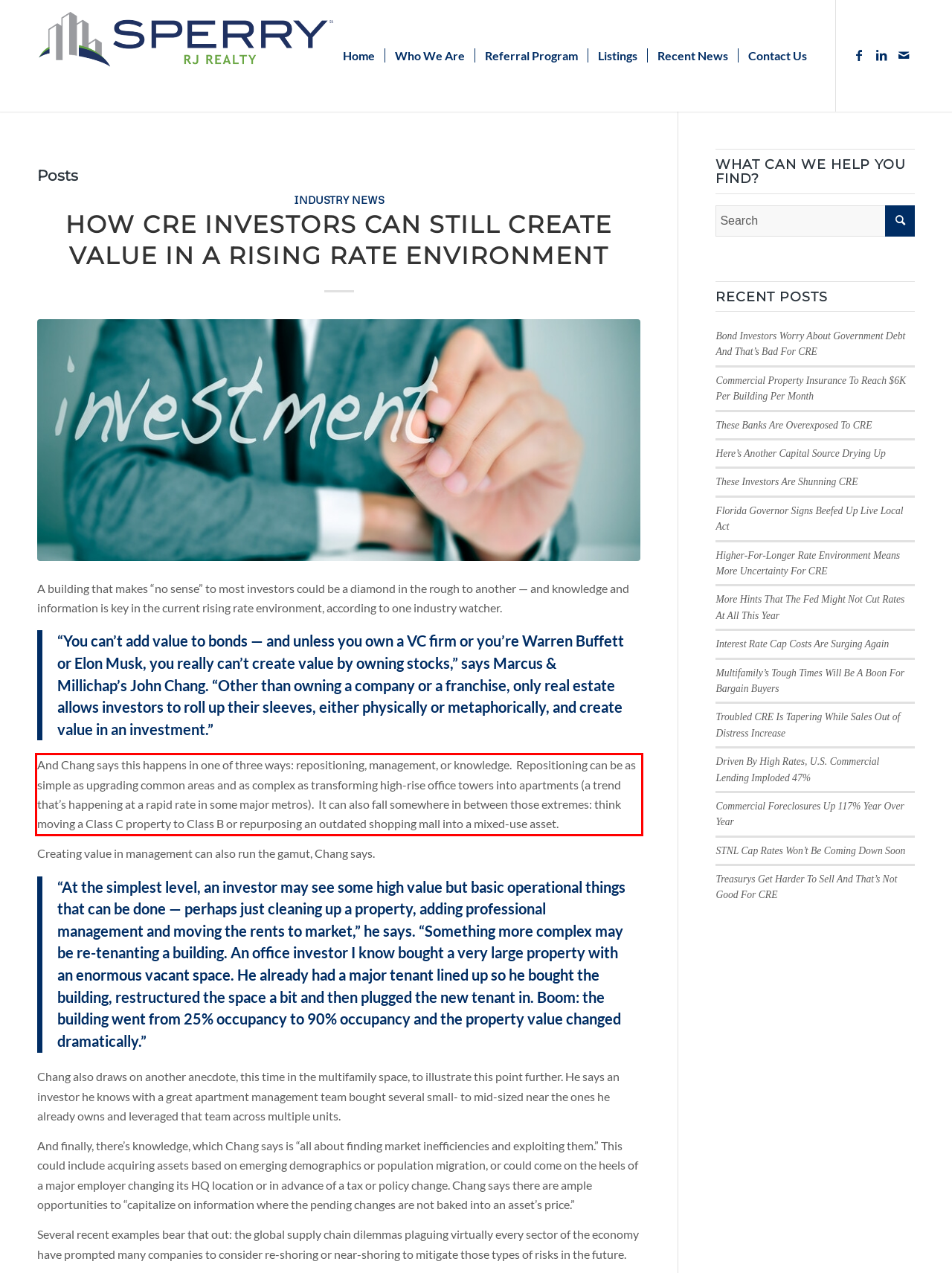Look at the screenshot of the webpage, locate the red rectangle bounding box, and generate the text content that it contains.

And Chang says this happens in one of three ways: repositioning, management, or knowledge. Repositioning can be as simple as upgrading common areas and as complex as transforming high-rise office towers into apartments (a trend that’s happening at a rapid rate in some major metros). It can also fall somewhere in between those extremes: think moving a Class C property to Class B or repurposing an outdated shopping mall into a mixed-use asset.